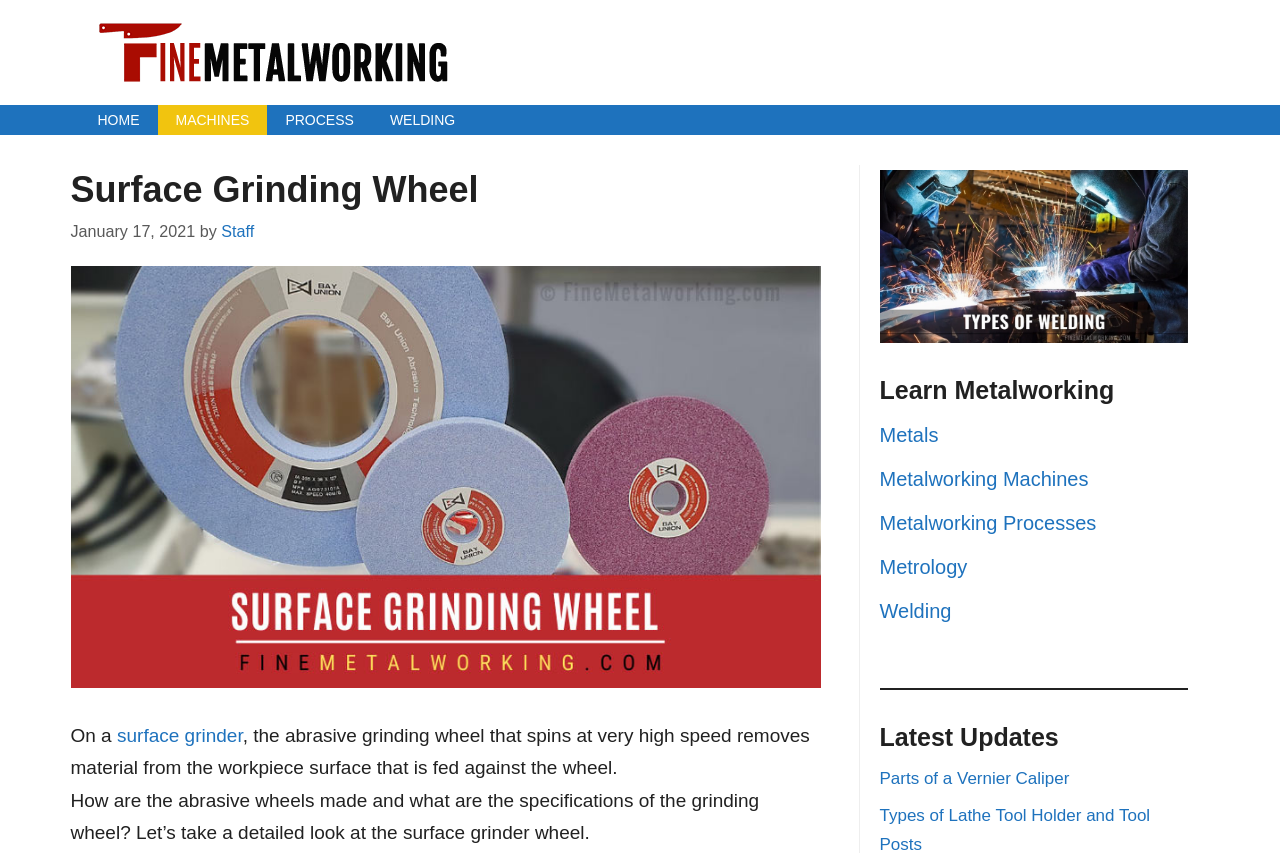What is the purpose of a surface grinder wheel?
Provide a short answer using one word or a brief phrase based on the image.

Remove material from workpiece surface